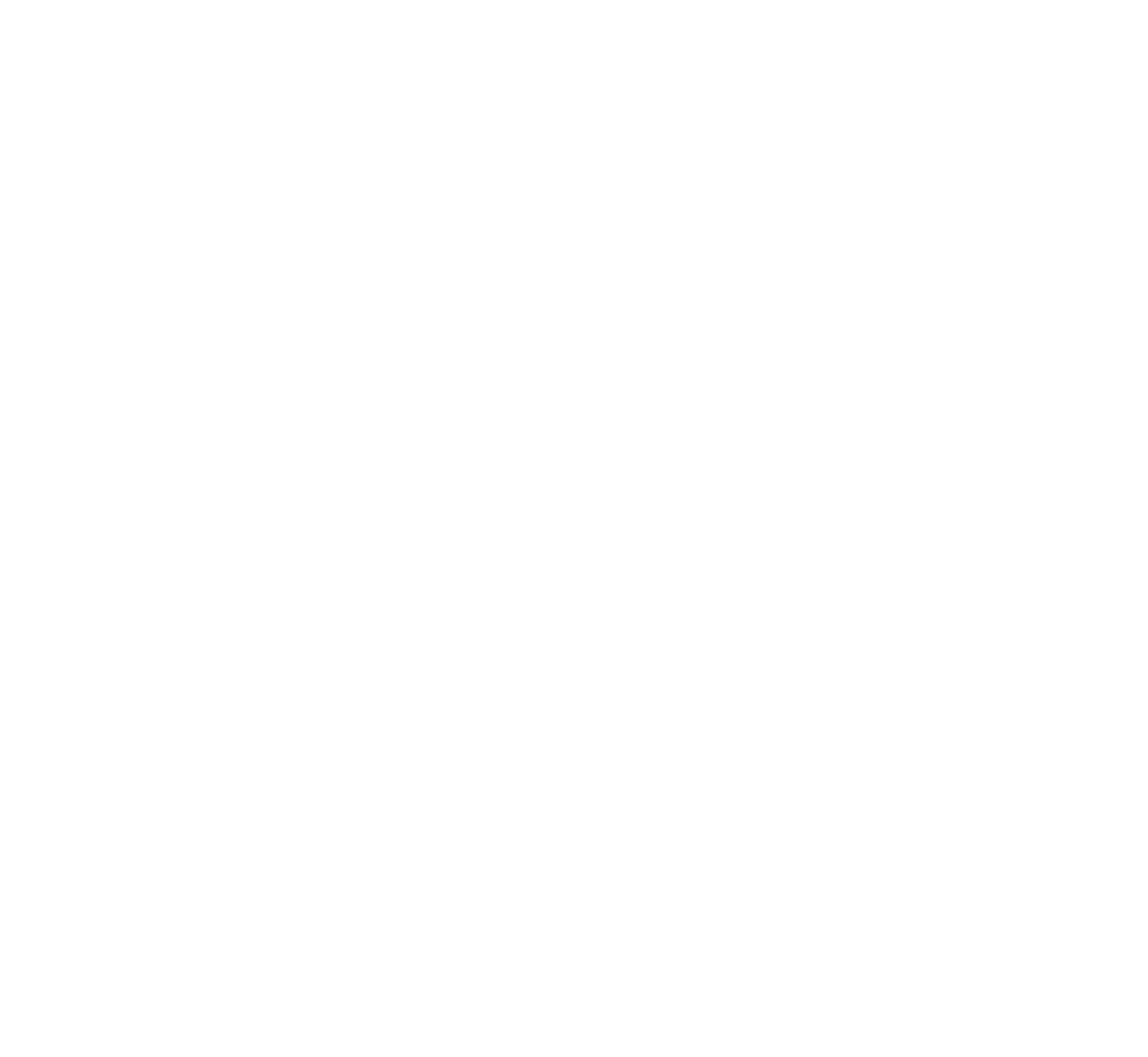Who is the author of the second article? Refer to the image and provide a one-word or short phrase answer.

Jordan Kadish